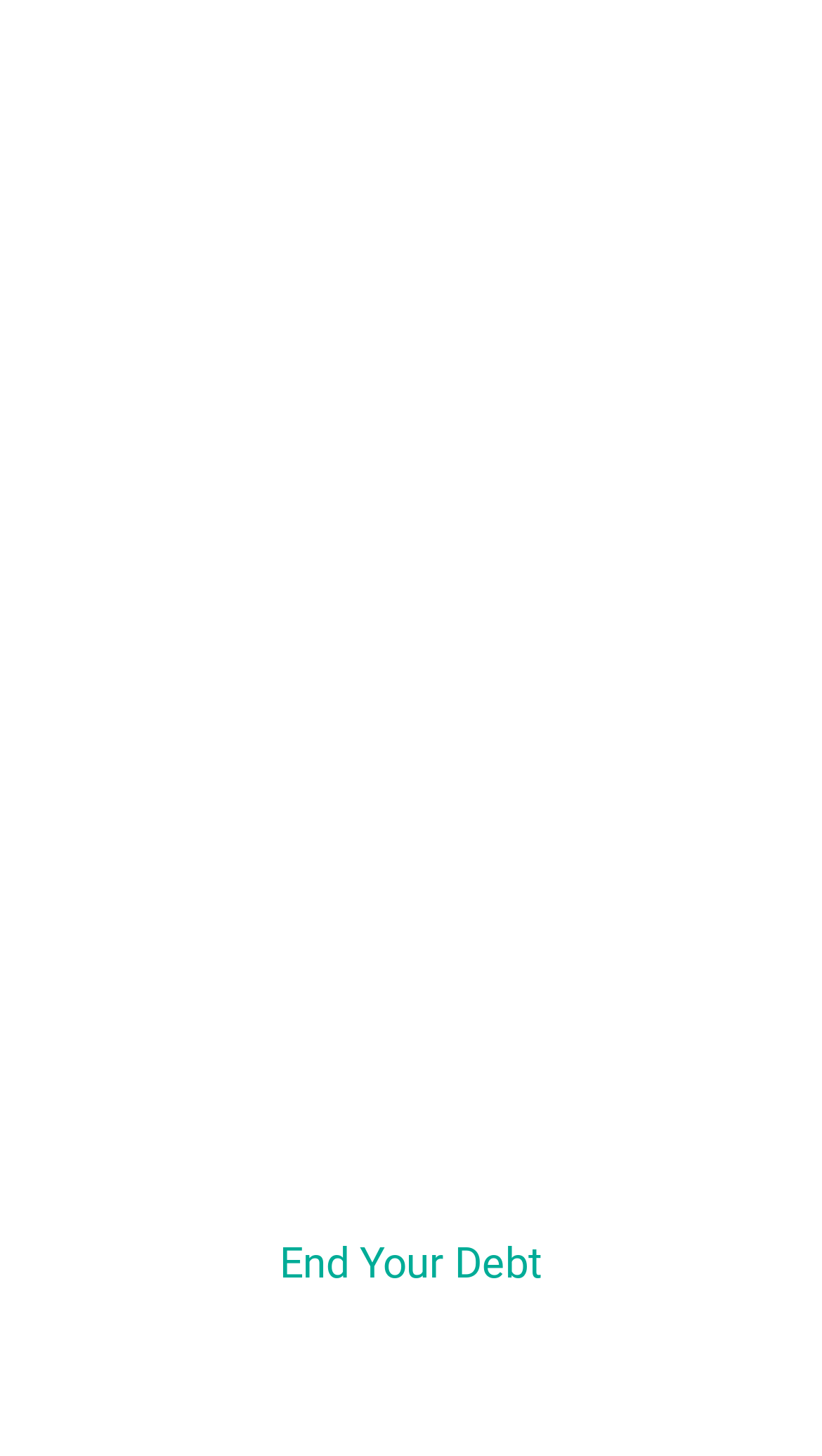Determine the bounding box coordinates of the clickable element necessary to fulfill the instruction: "Fill out the application form". Provide the coordinates as four float numbers within the 0 to 1 range, i.e., [left, top, right, bottom].

[0.285, 0.903, 0.715, 0.972]